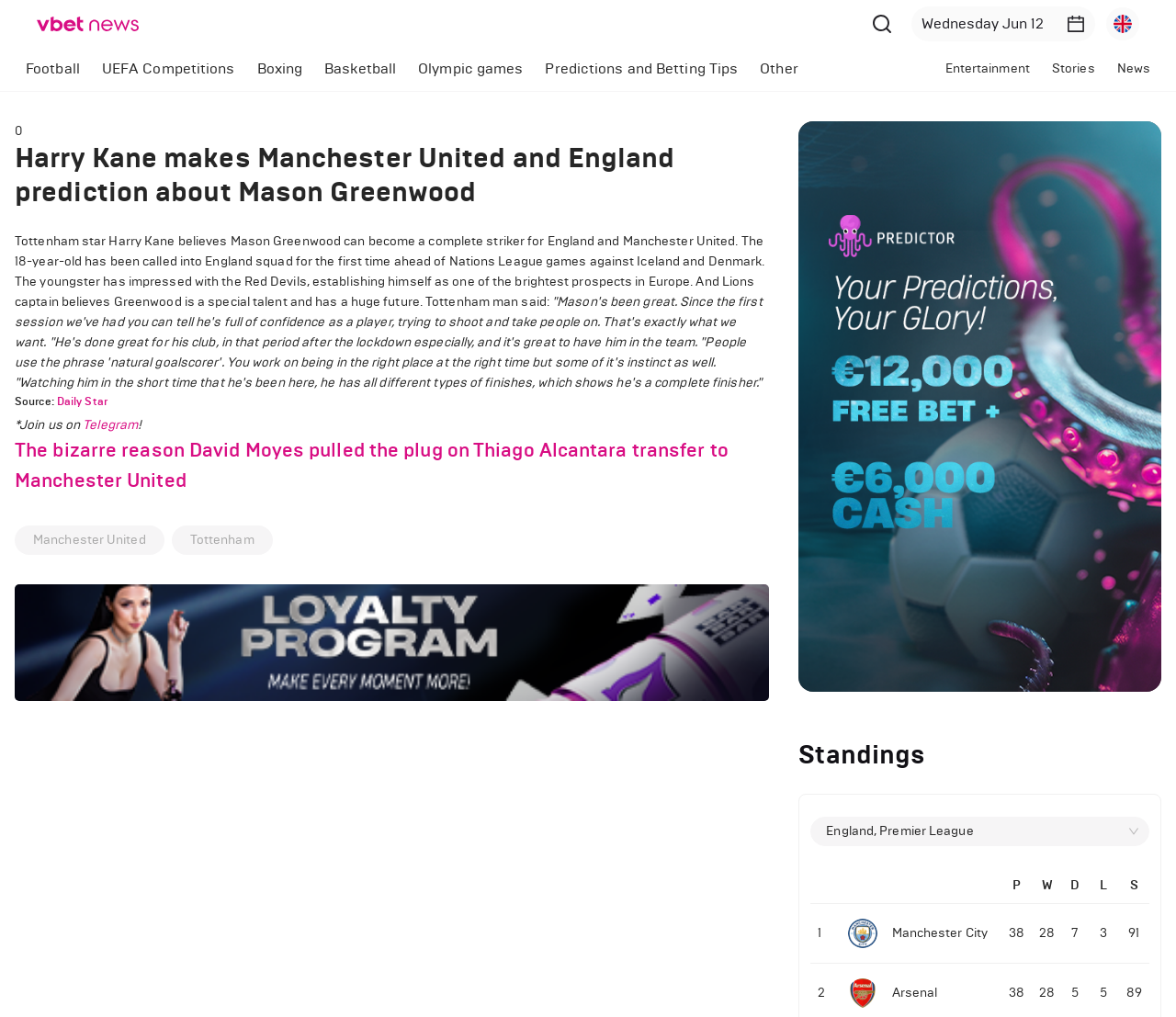Please specify the bounding box coordinates of the clickable section necessary to execute the following command: "View Football menu".

[0.022, 0.047, 0.068, 0.089]